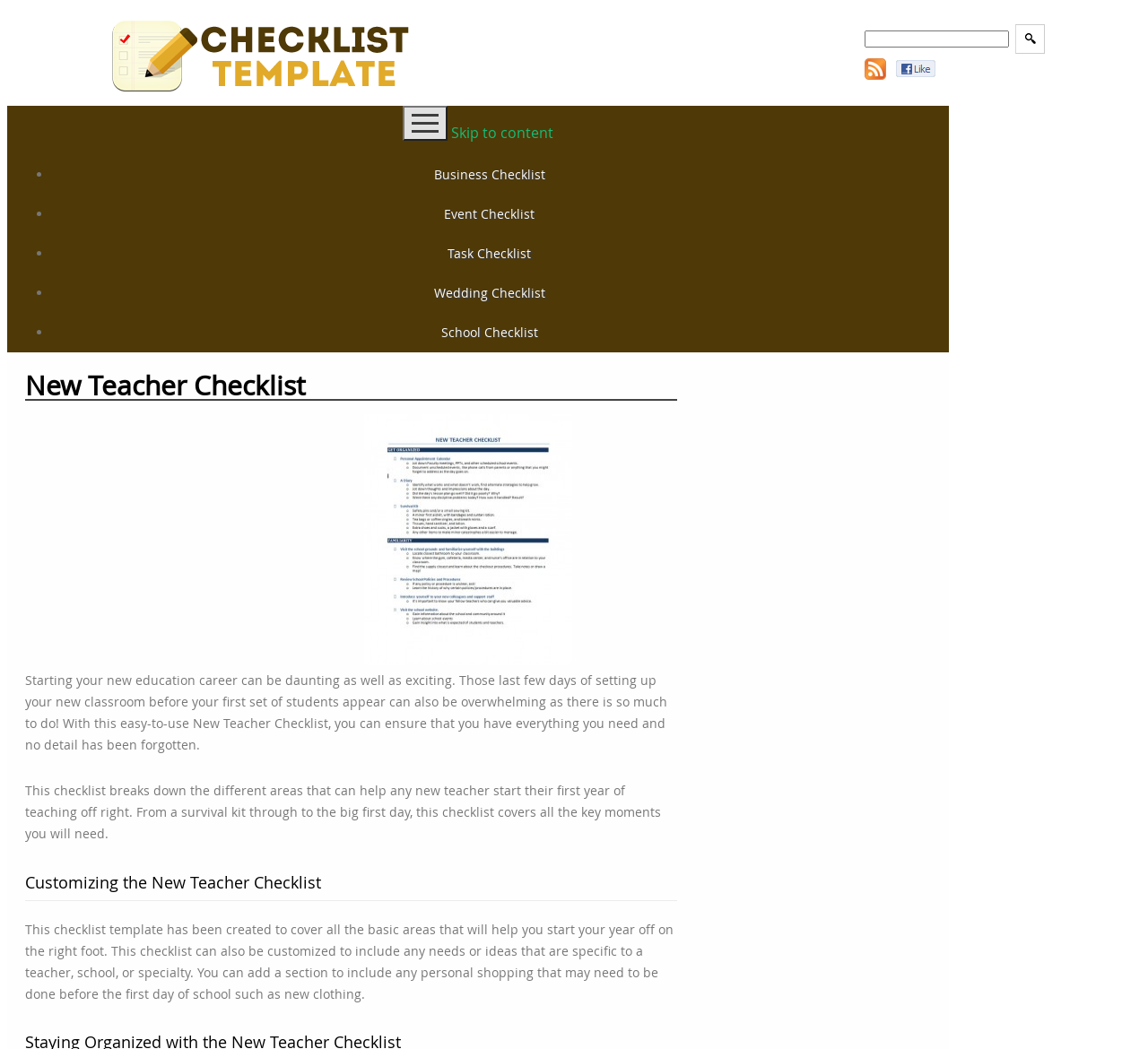Answer this question in one word or a short phrase: What is the tone of the webpage?

Helpful and supportive